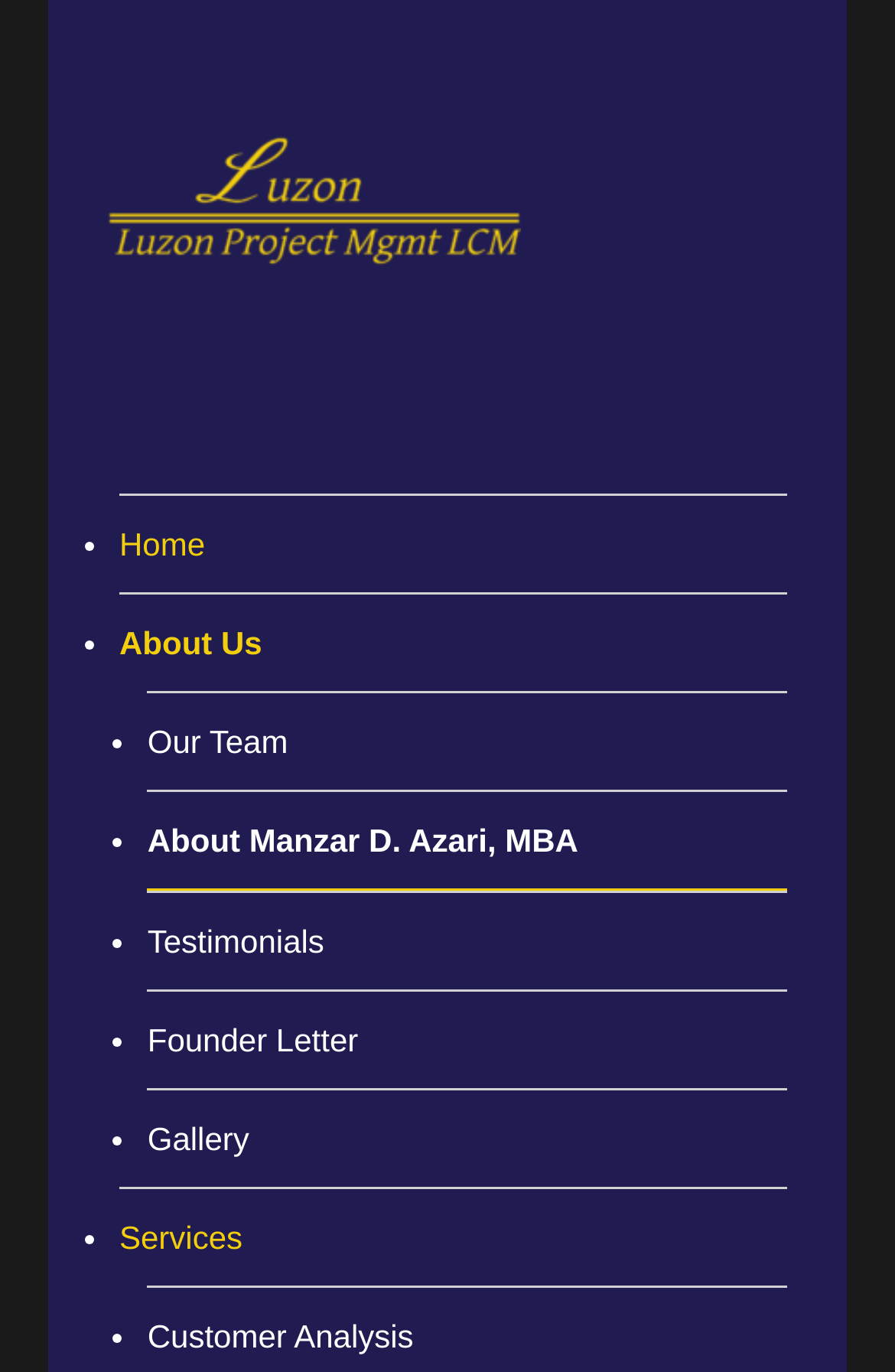Please identify the bounding box coordinates of the region to click in order to complete the given instruction: "check Testimonials". The coordinates should be four float numbers between 0 and 1, i.e., [left, top, right, bottom].

[0.165, 0.651, 0.879, 0.721]